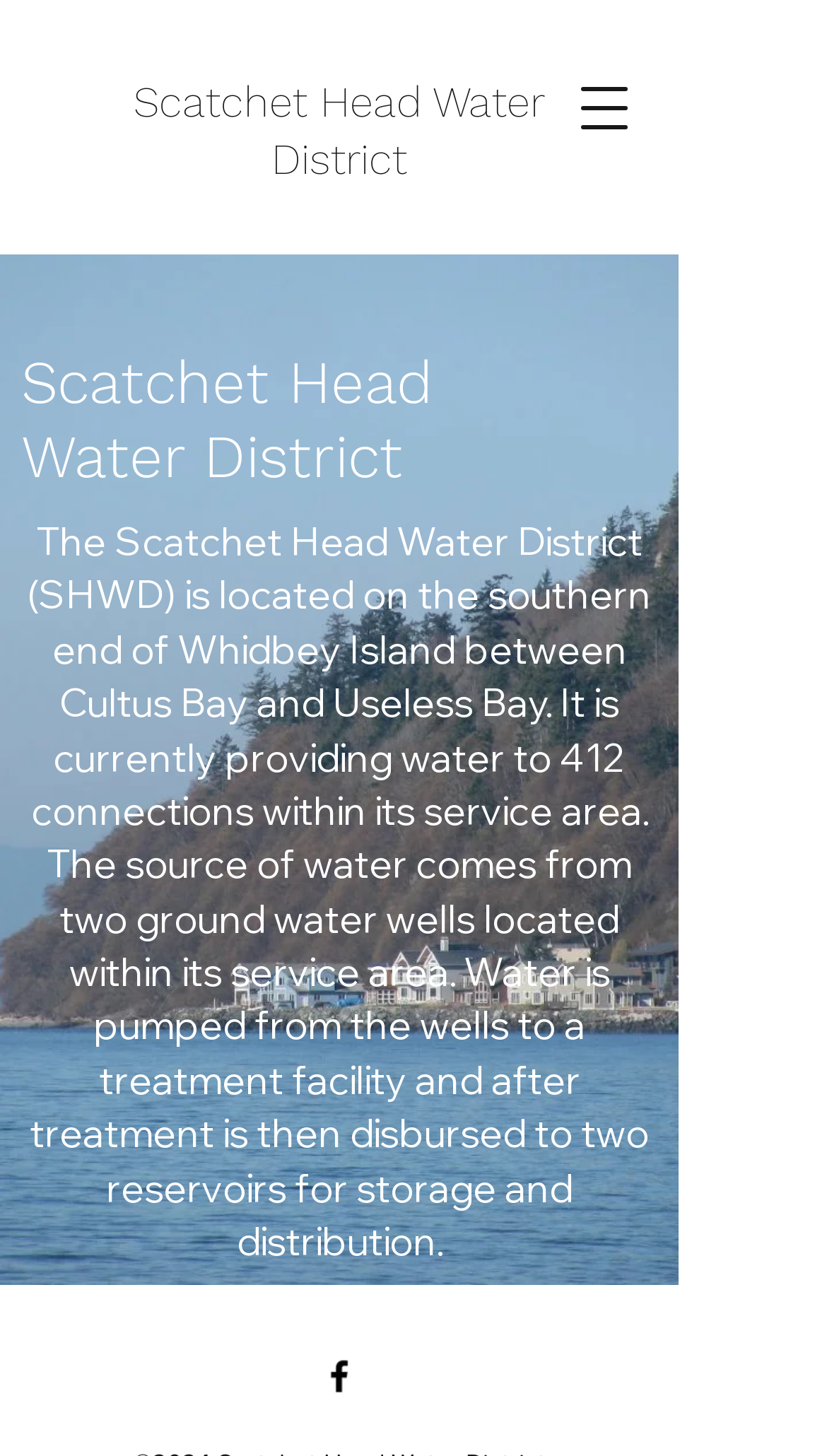Could you identify the text that serves as the heading for this webpage?

Scatchet Head
Water District